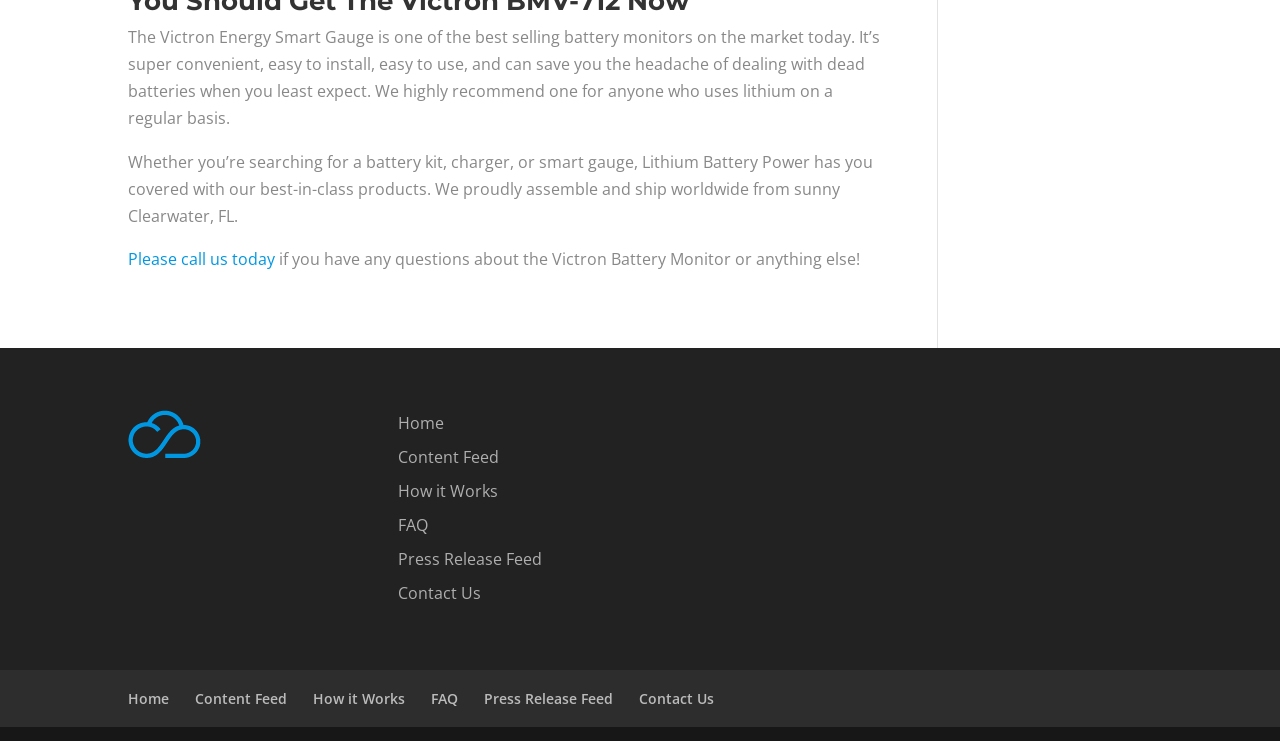Answer the question using only a single word or phrase: 
What action is encouraged for those with questions?

Call us today